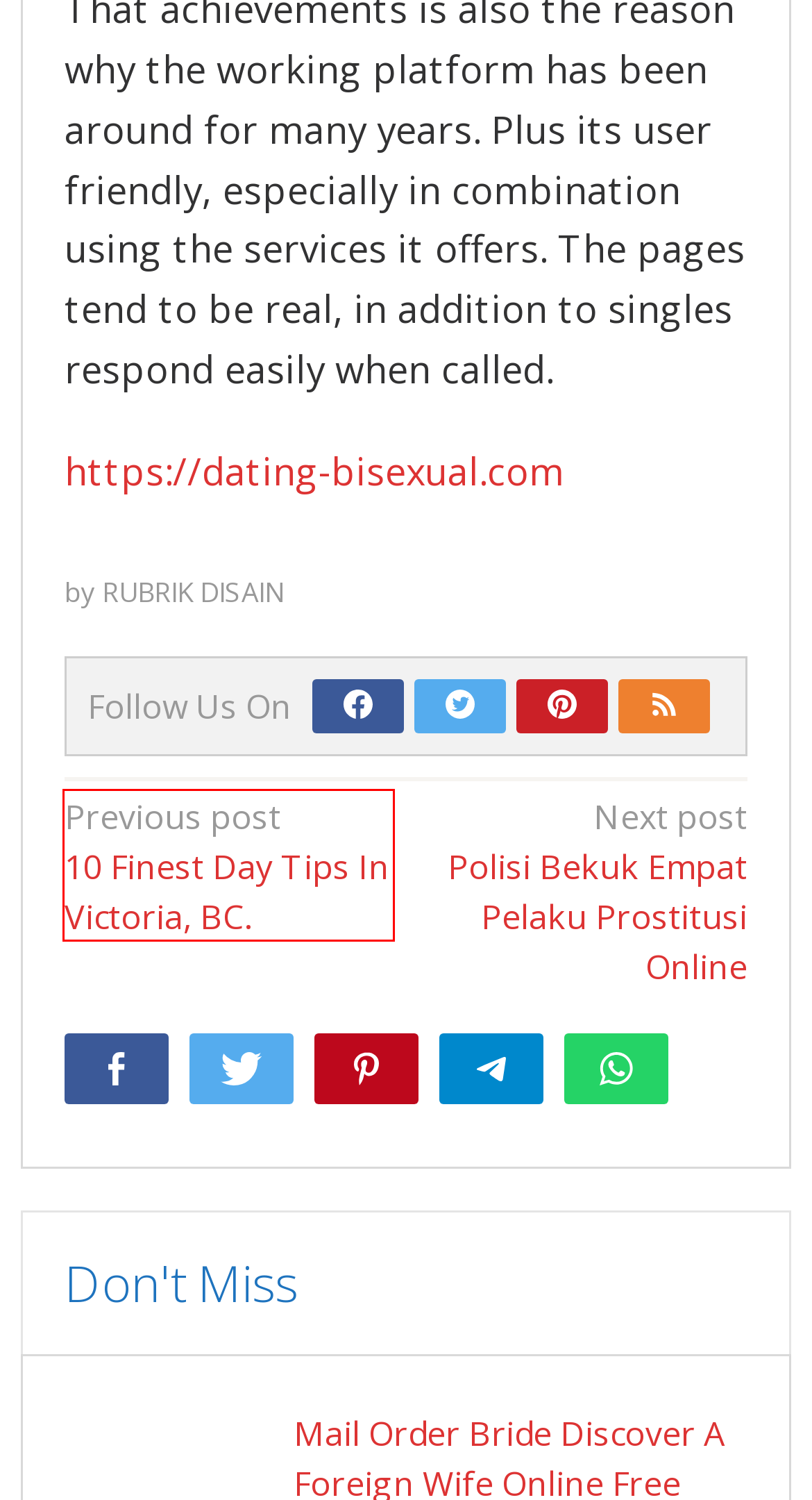You have a screenshot of a webpage where a red bounding box highlights a specific UI element. Identify the description that best matches the resulting webpage after the highlighted element is clicked. The choices are:
A. Rubrik.id – News Alternatif
B. 10 Finest Day Tips In Victoria, BC. – Rubrik.id
C. RUBRIK DISAIN – Rubrik.id
D. Rubrik.id
E. Uncategorized – Rubrik.id
F. Mail Order Bride Discover A Foreign Wife Online Free With Jetbride Com – Rubrik.id
G. Bisexual Dating Site to Flirt with Single Bi Girls - LesbieMates.com
H. What Is a Data Health and safety Warranty? – Rubrik.id

B